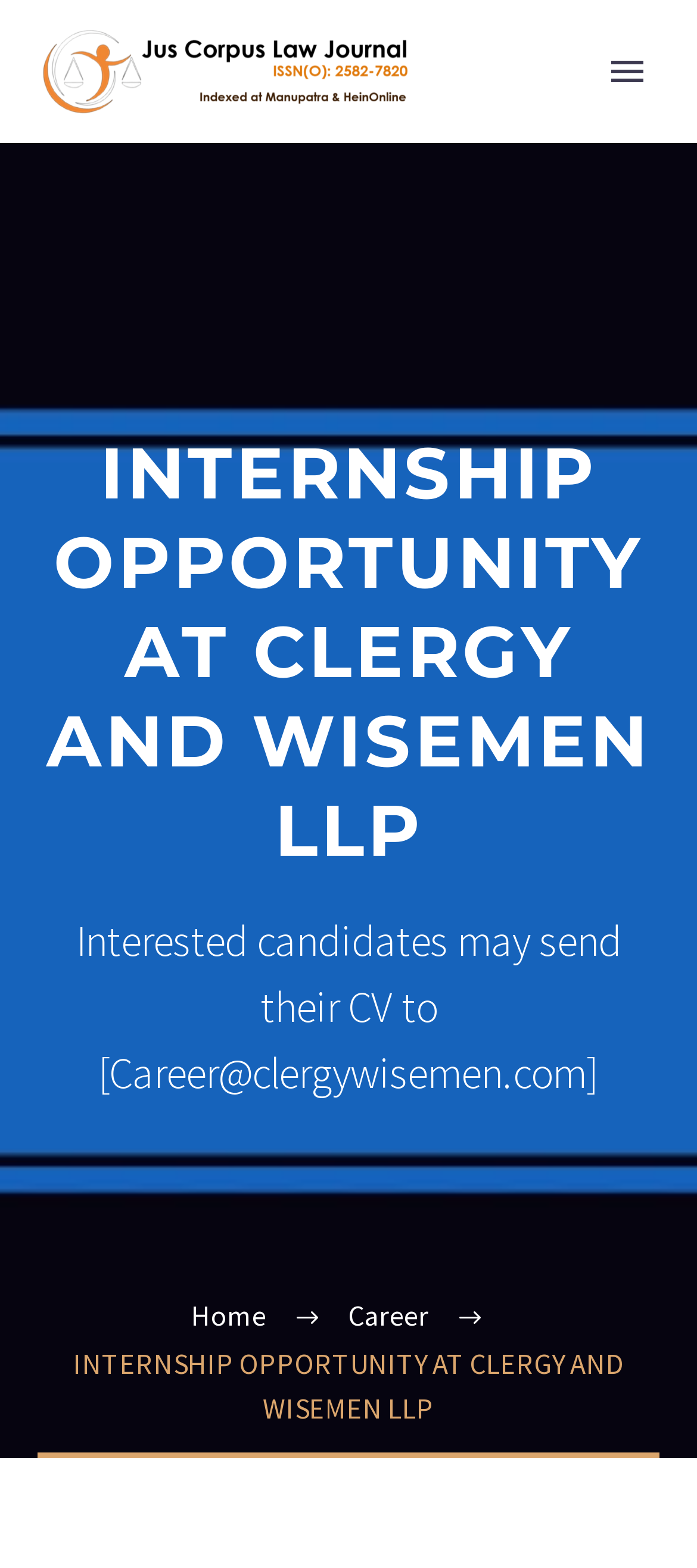What is the email address to send CV?
Based on the image, answer the question with as much detail as possible.

The static text 'Interested candidates may send their CV to [Career@clergywisemen.com]' provides the email address where candidates can send their CV.